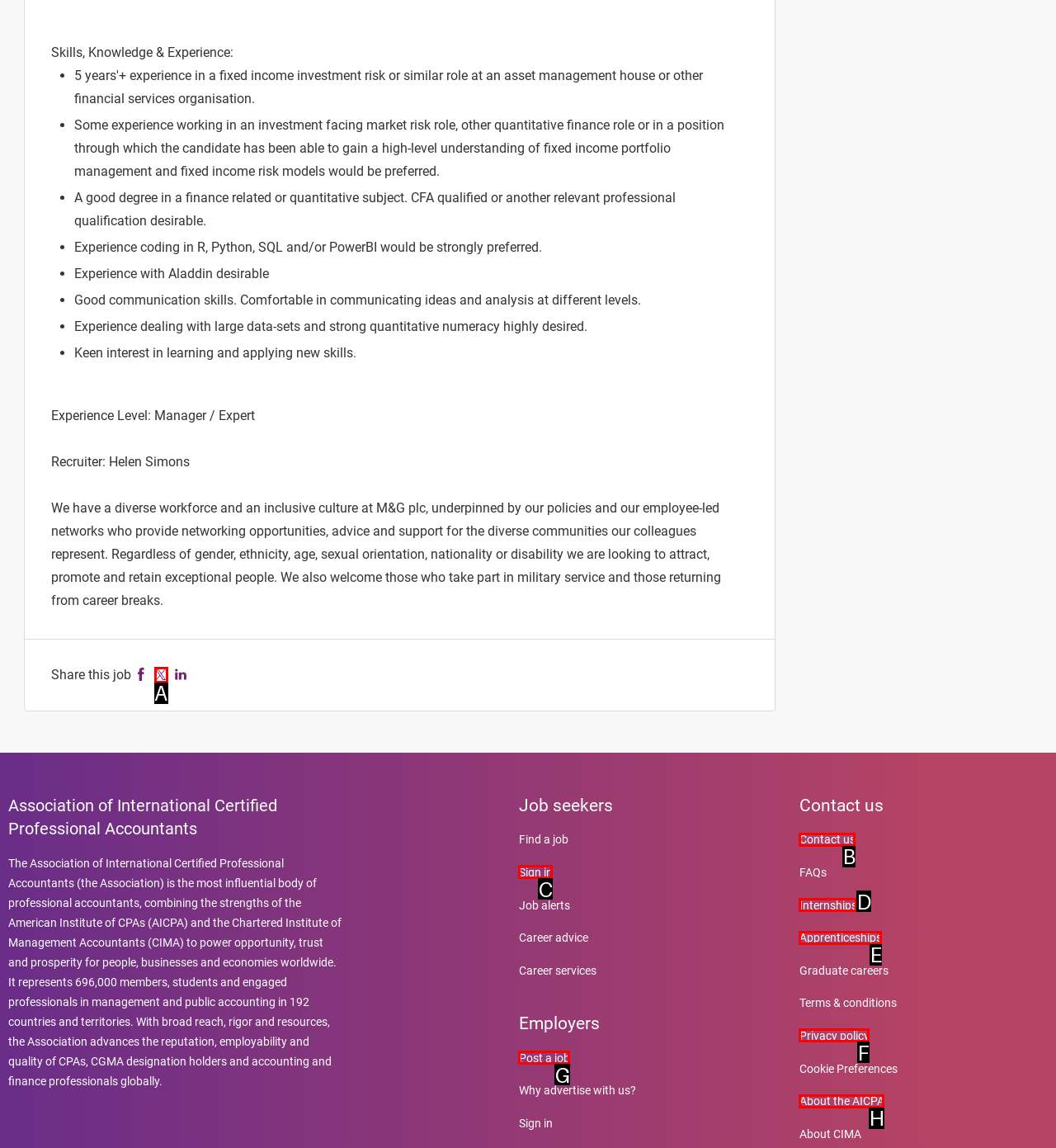Determine which element should be clicked for this task: Contact us
Answer with the letter of the selected option.

B